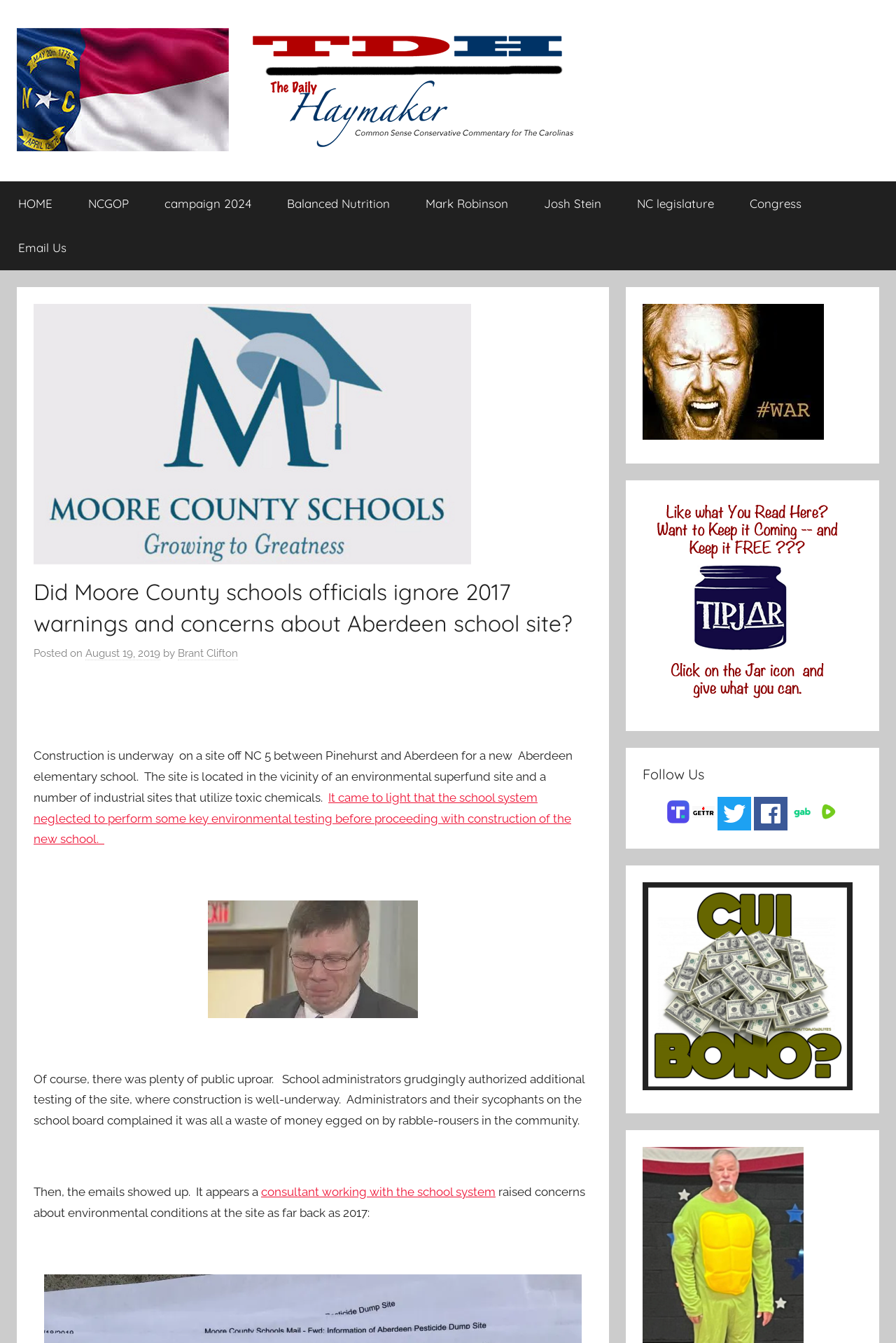Given the element description title="gab", predict the bounding box coordinates for the UI element in the webpage screenshot. The format should be (top-left x, top-left y, bottom-right x, bottom-right y), and the values should be between 0 and 1.

[0.88, 0.602, 0.908, 0.613]